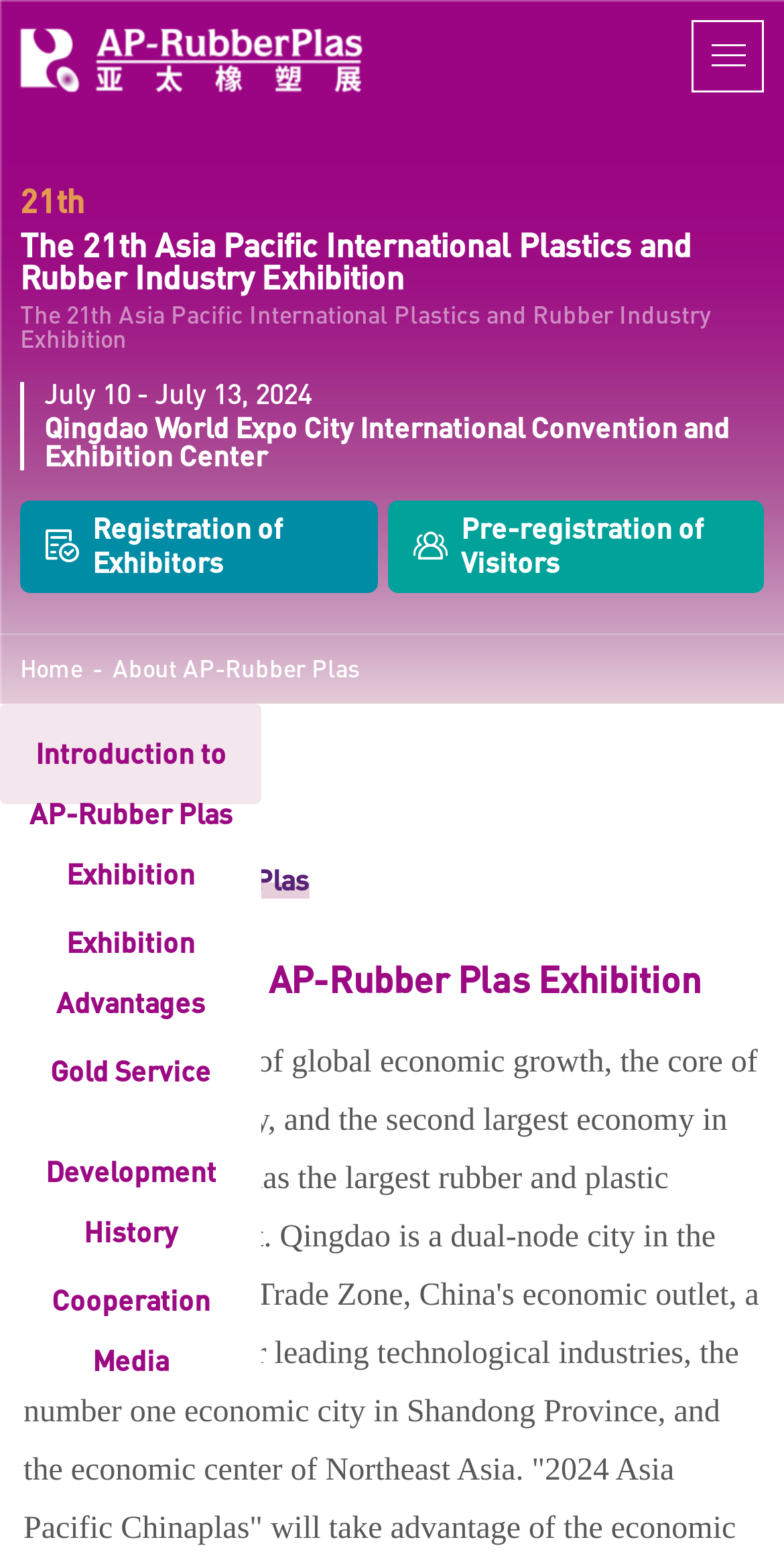Can you pinpoint the bounding box coordinates for the clickable element required for this instruction: "View the development history"? The coordinates should be four float numbers between 0 and 1, i.e., [left, top, right, bottom].

[0.0, 0.72, 0.333, 0.784]